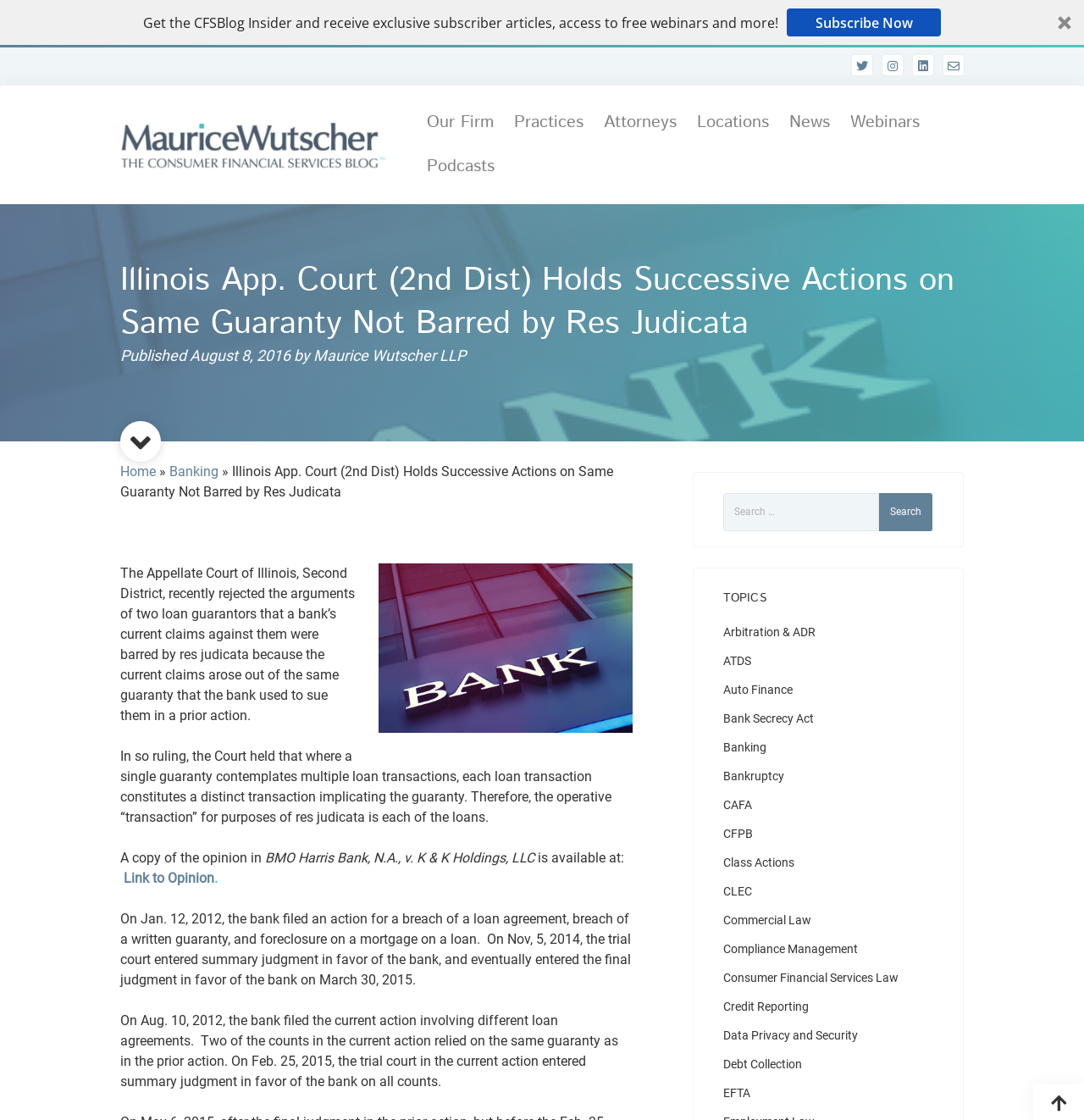How many loan transactions are mentioned in the article?
Answer with a single word or phrase by referring to the visual content.

2